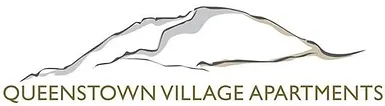Provide a comprehensive description of the image.

The image features the logo of Queenstown Village Apartments, showcasing a minimalist design that captures the essence of the surrounding natural landscape. The emblem features a stylized outline of mountains, symbolizing the breathtaking scenery of Queenstown. Below the mountain illustration, the text "QUEENSTOWN VILLAGE APARTMENTS" is presented in a clean, modern font, reinforcing the establishment's commitment to providing a welcoming and luxurious stay in a picturesque setting. This visual identity reflects the charm and elegance of the accommodations offered, appealing to visitors seeking both comfort and adventure in the heart of Queenstown.